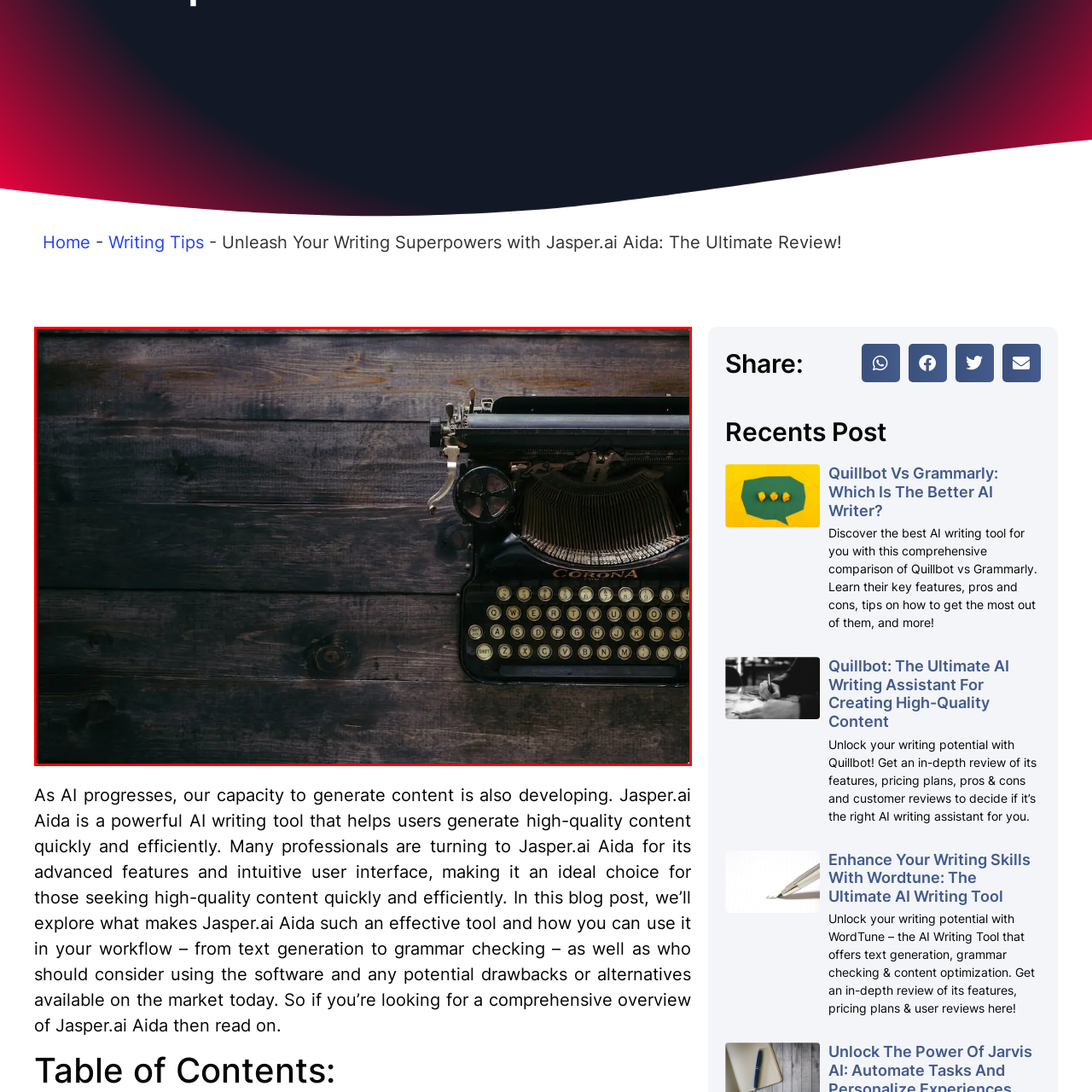Look at the image marked by the red box and respond with a single word or phrase: What is the material of the backdrop?

Dark wooden planks